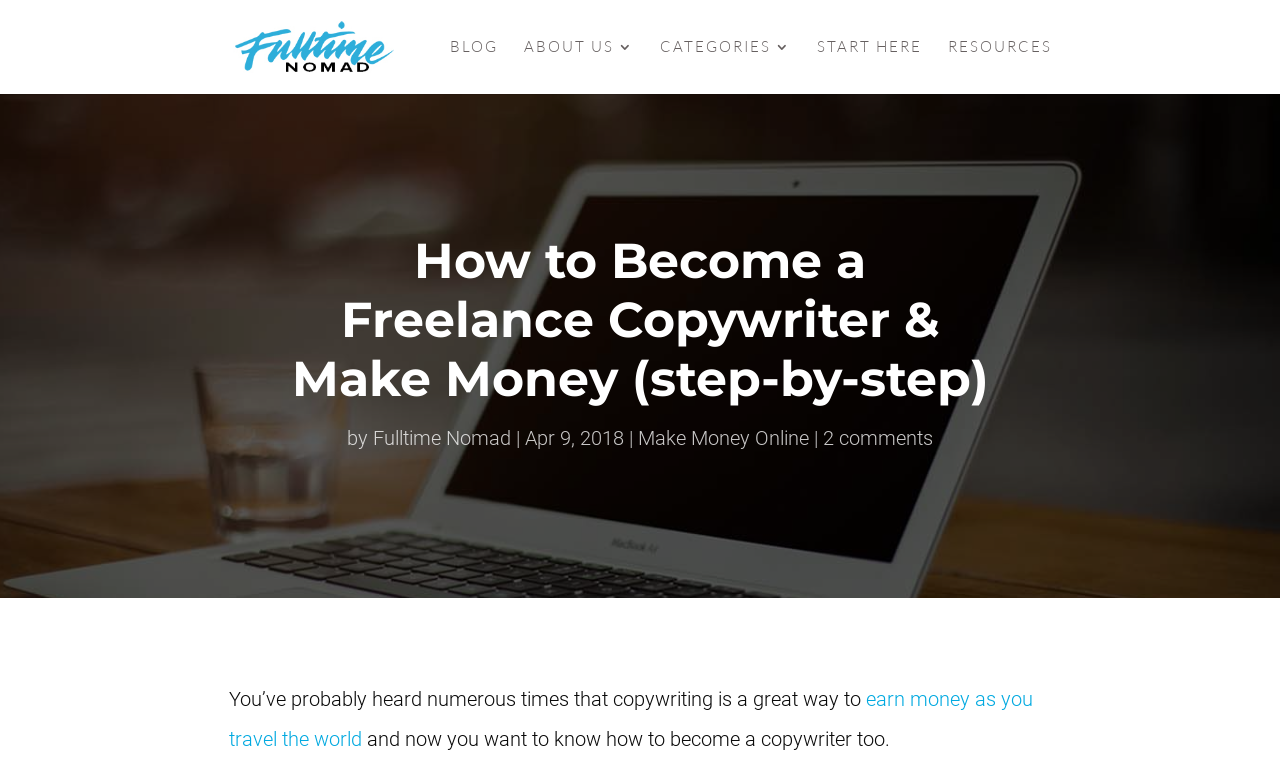Please answer the following question using a single word or phrase: 
How many comments are there on the article?

2 comments